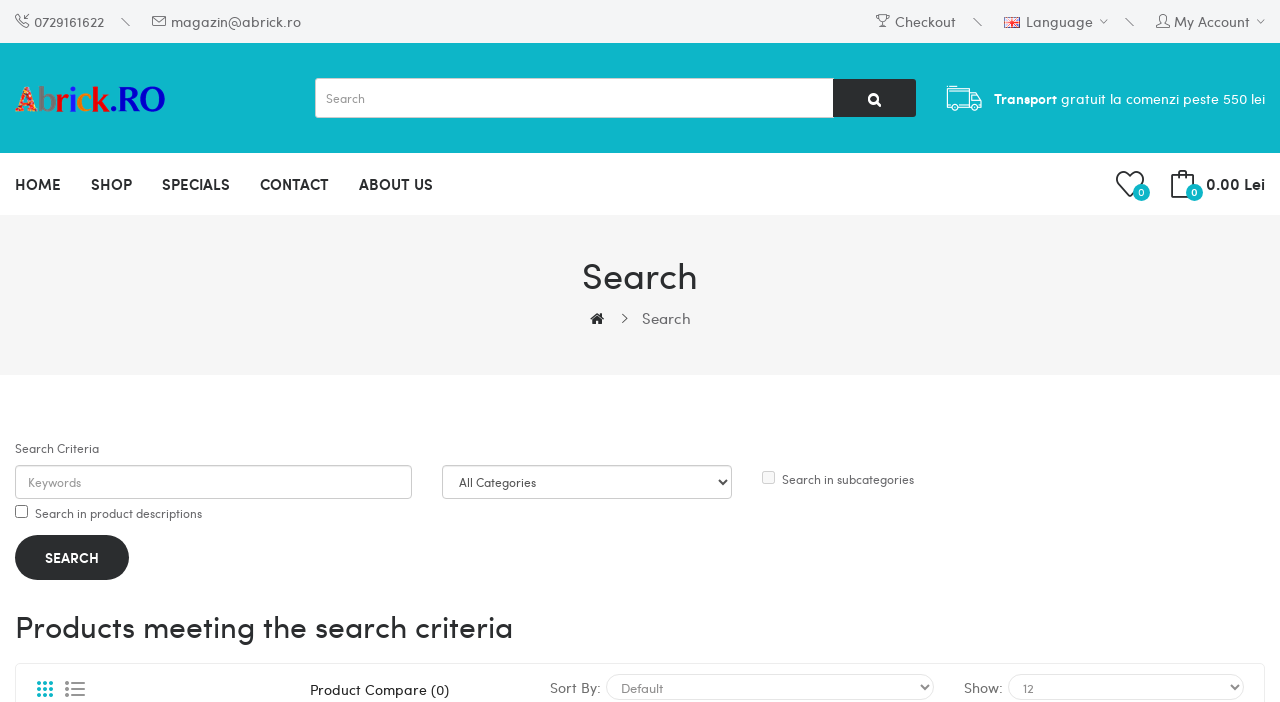Provide an in-depth description of the elements and layout of the webpage.

This webpage is a search page for a online shopping platform, specifically for the tag "PRINCE". At the top left, there is a phone number "0729161622" and an email address "magazin@abrick.ro". On the top right, there are several links and buttons, including a checkout link, a language selection button with an English flag icon, a "My Account" link, and a search button with a magnifying glass icon.

Below the top section, there is a search bar with a textbox labeled "Search" and a search button with a magnifying glass icon. To the right of the search bar, there is a text "Transport" and a description "gratuit la comenzi peste 550 lei" (free transport for orders over 550 lei).

Underneath the search bar, there are several links to different sections of the website, including "HOME", "SHOP", "SPECIALS", "CONTACT", and "ABOUT US". On the right side, there is a link to view the shopping cart with a "0" item count and a total cost of "0.00 Lei".

The main content of the page is a search form with several options. There is a heading "Search" and a text "Search Criteria". Below the heading, there are two textboxes, one for search criteria and another for search in subcategories. There are also two checkboxes, one for searching in subcategories and another for searching in product descriptions. A "Search" button is located at the bottom of the form.

Finally, at the bottom of the page, there is a heading "Products meeting the search criteria" and several buttons and links for product comparison and sorting. There are two layout tables, one for sorting options and another for showing options.